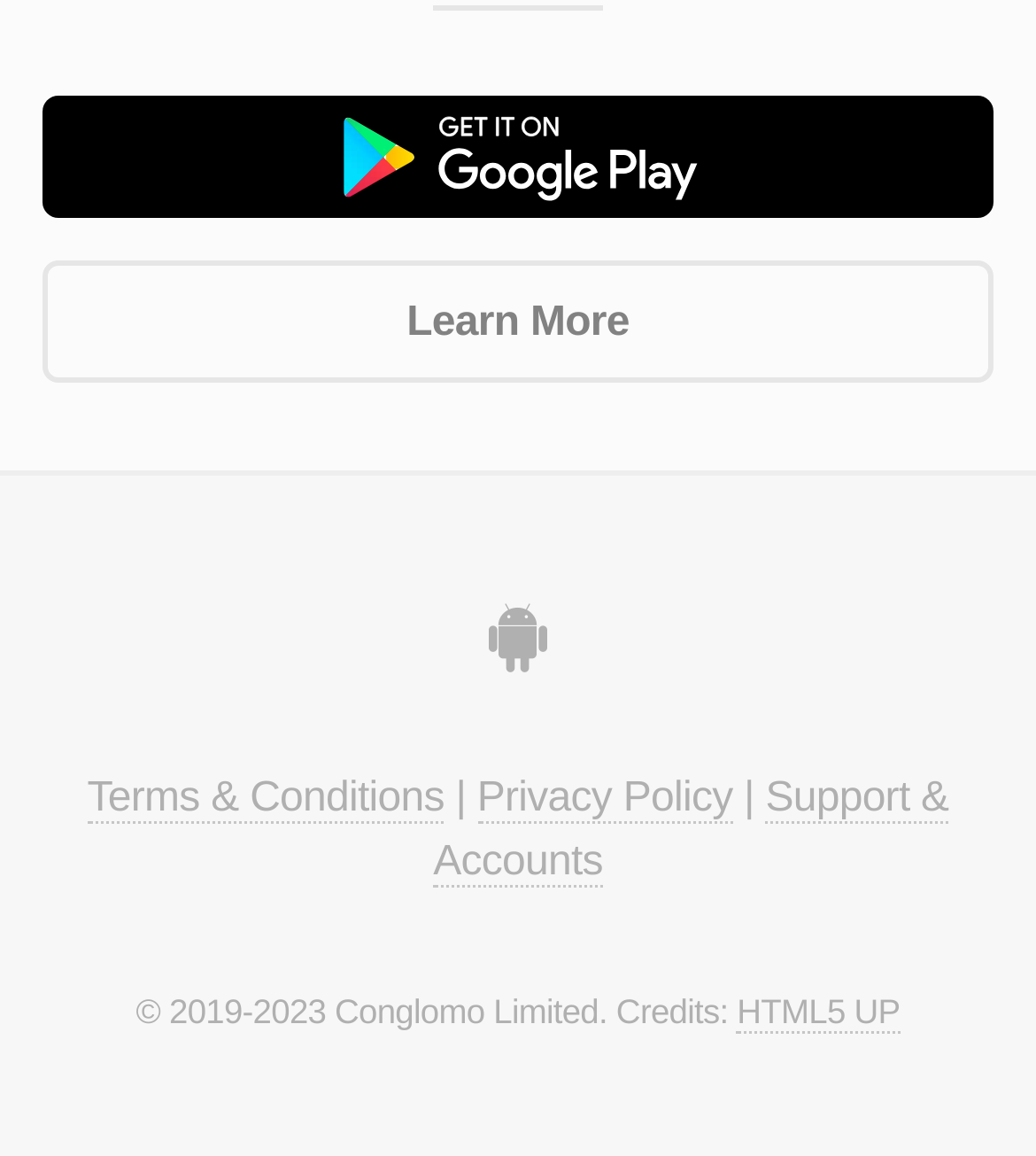Extract the bounding box coordinates of the UI element described: "HTML5 UP". Provide the coordinates in the format [left, top, right, bottom] with values ranging from 0 to 1.

[0.711, 0.858, 0.869, 0.895]